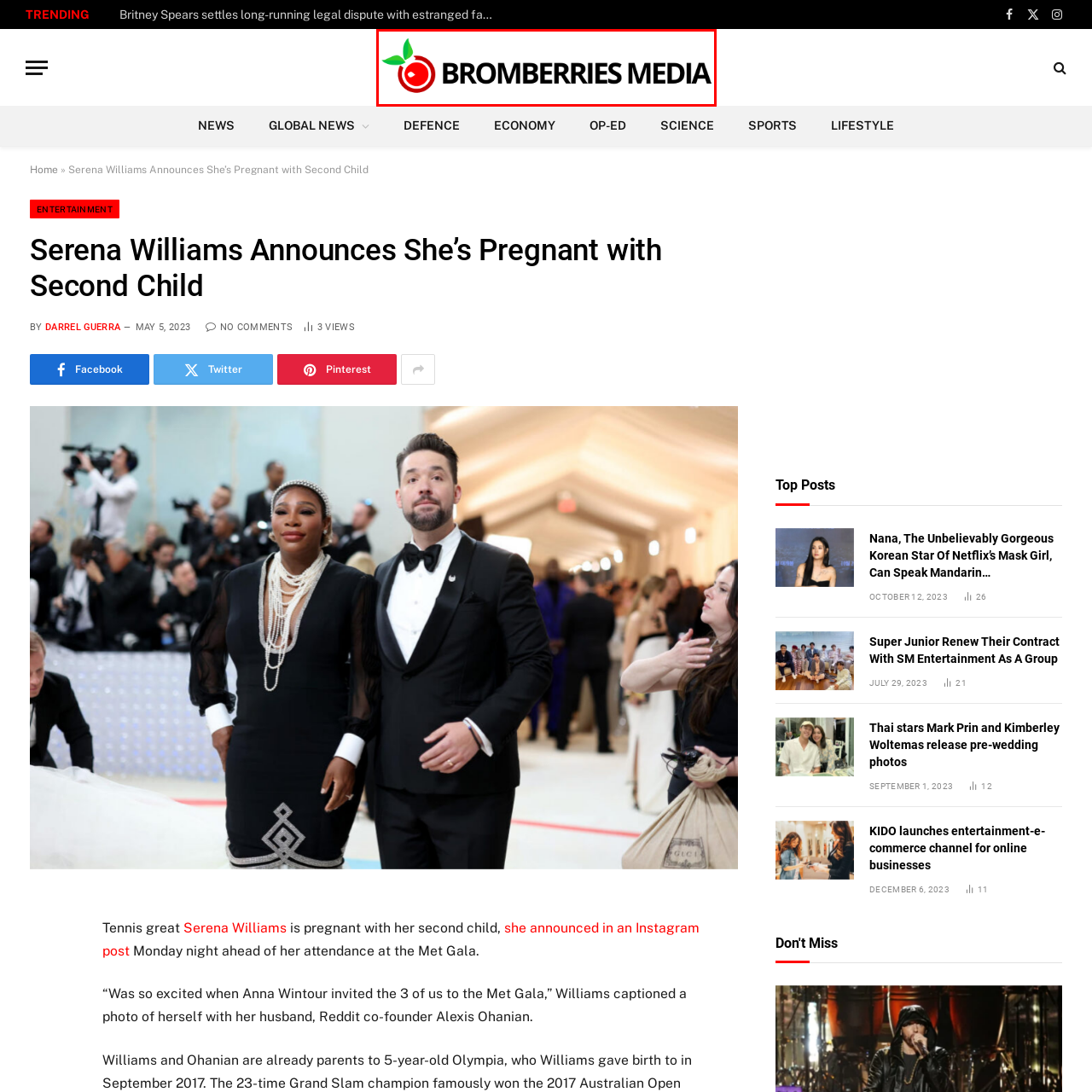View the image highlighted in red and provide one word or phrase: What is the typography style of the text in the logo?

Bold, modern